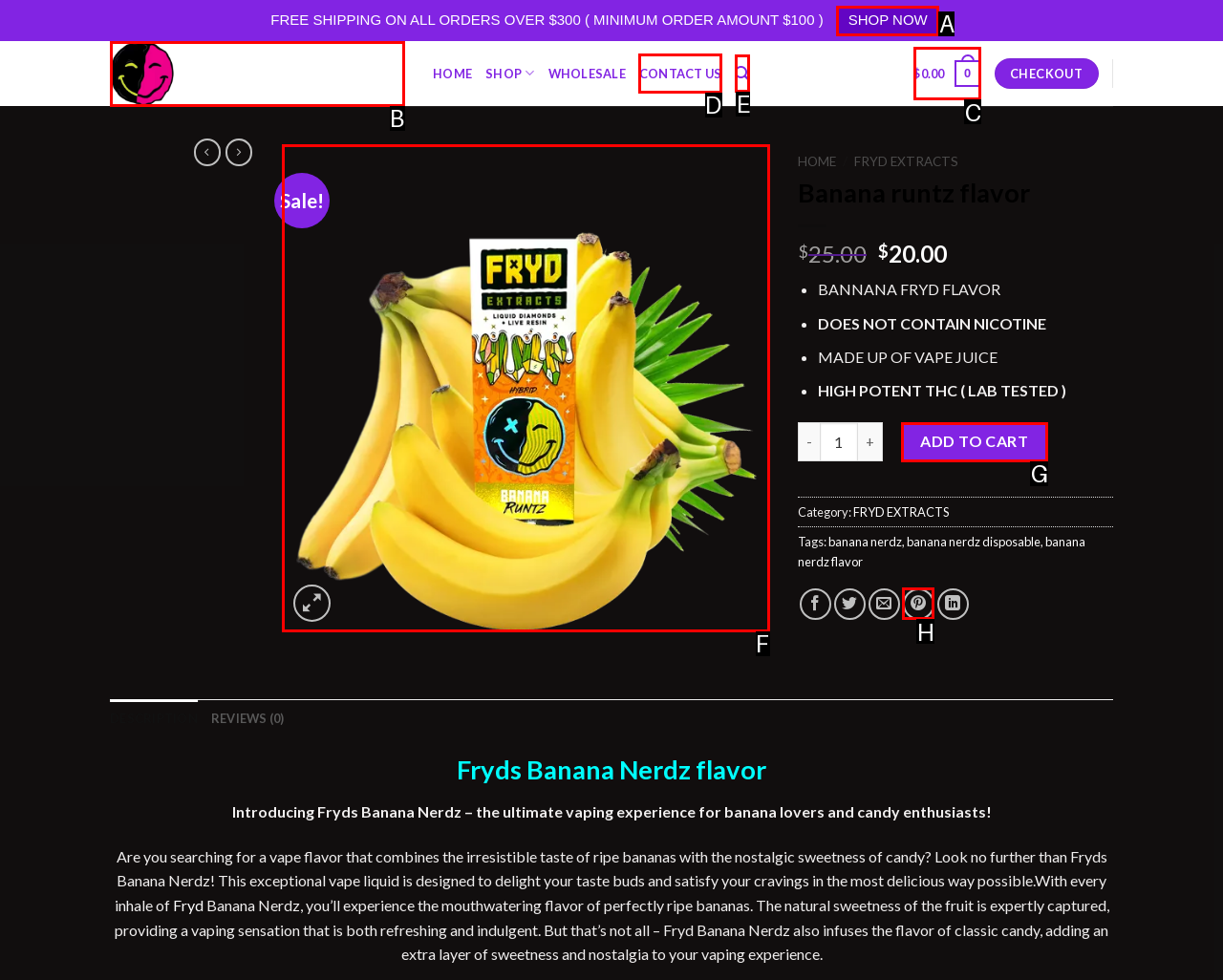Select the correct UI element to complete the task: Click on ADD TO CART
Please provide the letter of the chosen option.

G